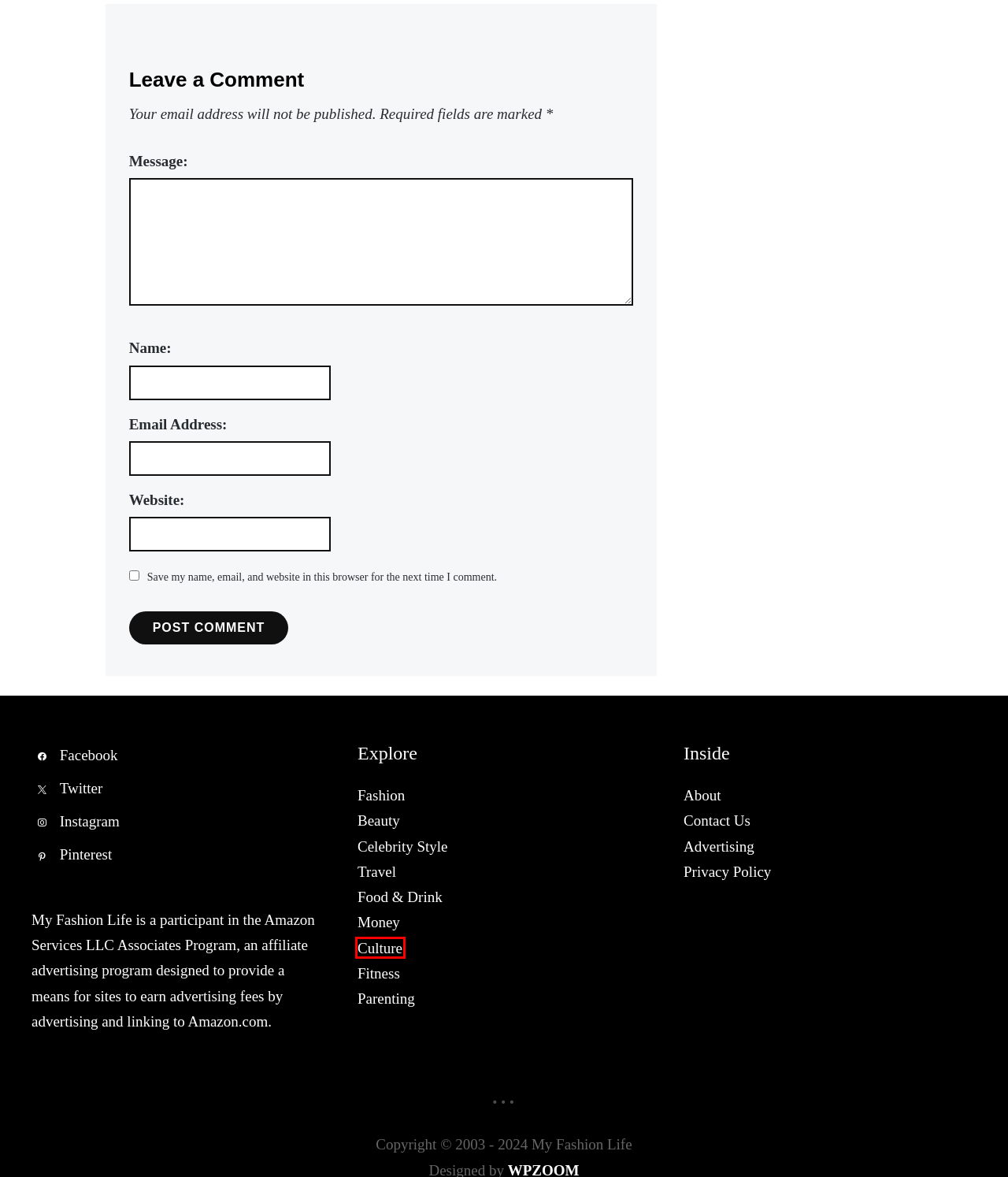You are provided with a screenshot of a webpage containing a red rectangle bounding box. Identify the webpage description that best matches the new webpage after the element in the bounding box is clicked. Here are the potential descriptions:
A. - my fashion life
B. Parenting - my fashion life
C. Travel - my fashion life
D. Food & Drink - my fashion life
E. Money - my fashion life
F. Contact us - my fashion life
G. Culture - my fashion life
H. Fitness - my fashion life

G